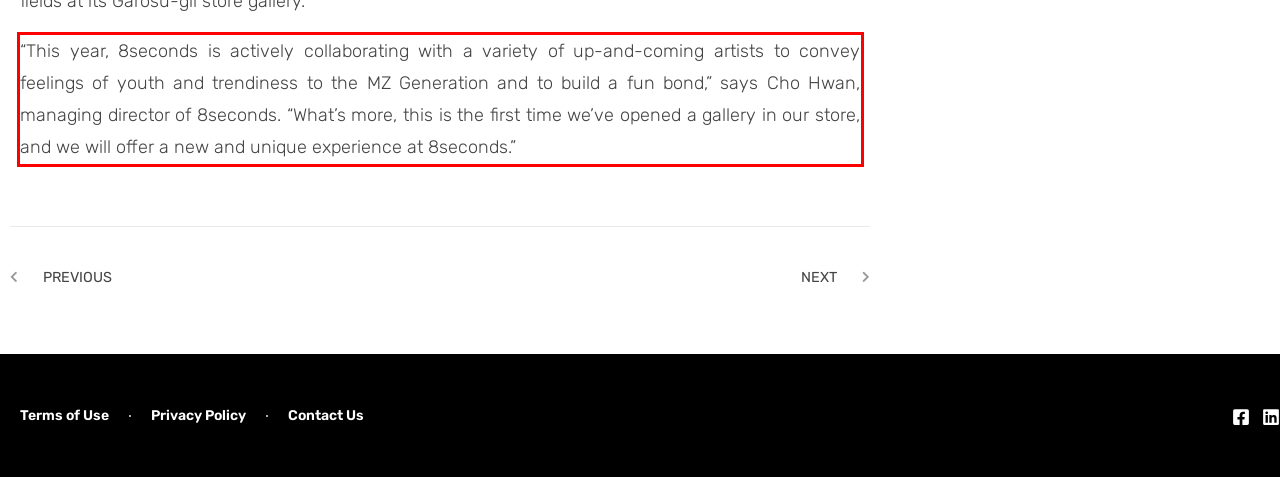Please extract the text content within the red bounding box on the webpage screenshot using OCR.

“This year, 8seconds is actively collaborating with a variety of up-and-coming artists to convey feelings of youth and trendiness to the MZ Generation and to build a fun bond,” says Cho Hwan, managing director of 8seconds. “What’s more, this is the first time we’ve opened a gallery in our store, and we will offer a new and unique experience at 8seconds.”